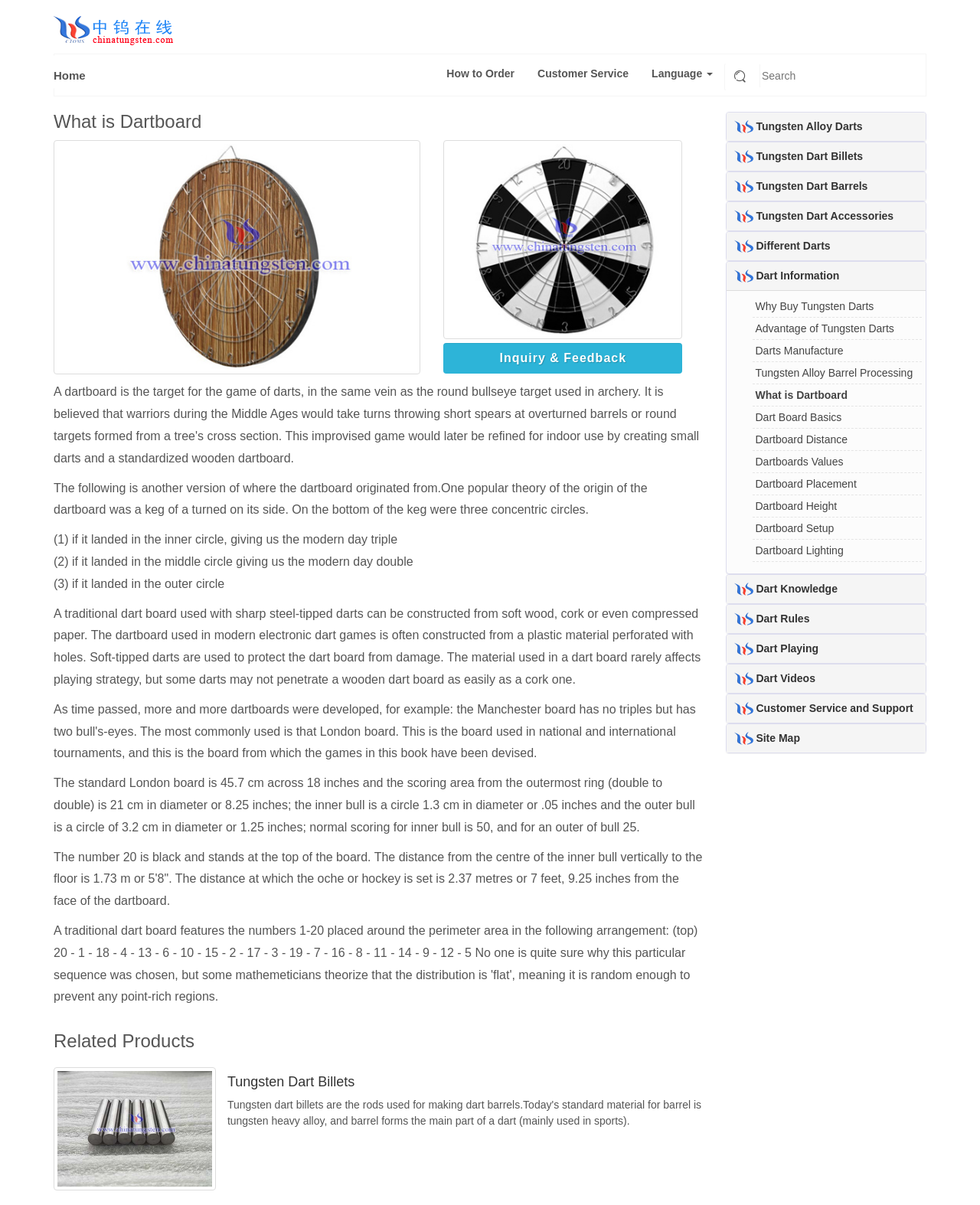Based on the element description Dart Board Basics, identify the bounding box coordinates for the UI element. The coordinates should be in the format (top-left x, top-left y, bottom-right x, bottom-right y) and within the 0 to 1 range.

[0.771, 0.341, 0.859, 0.352]